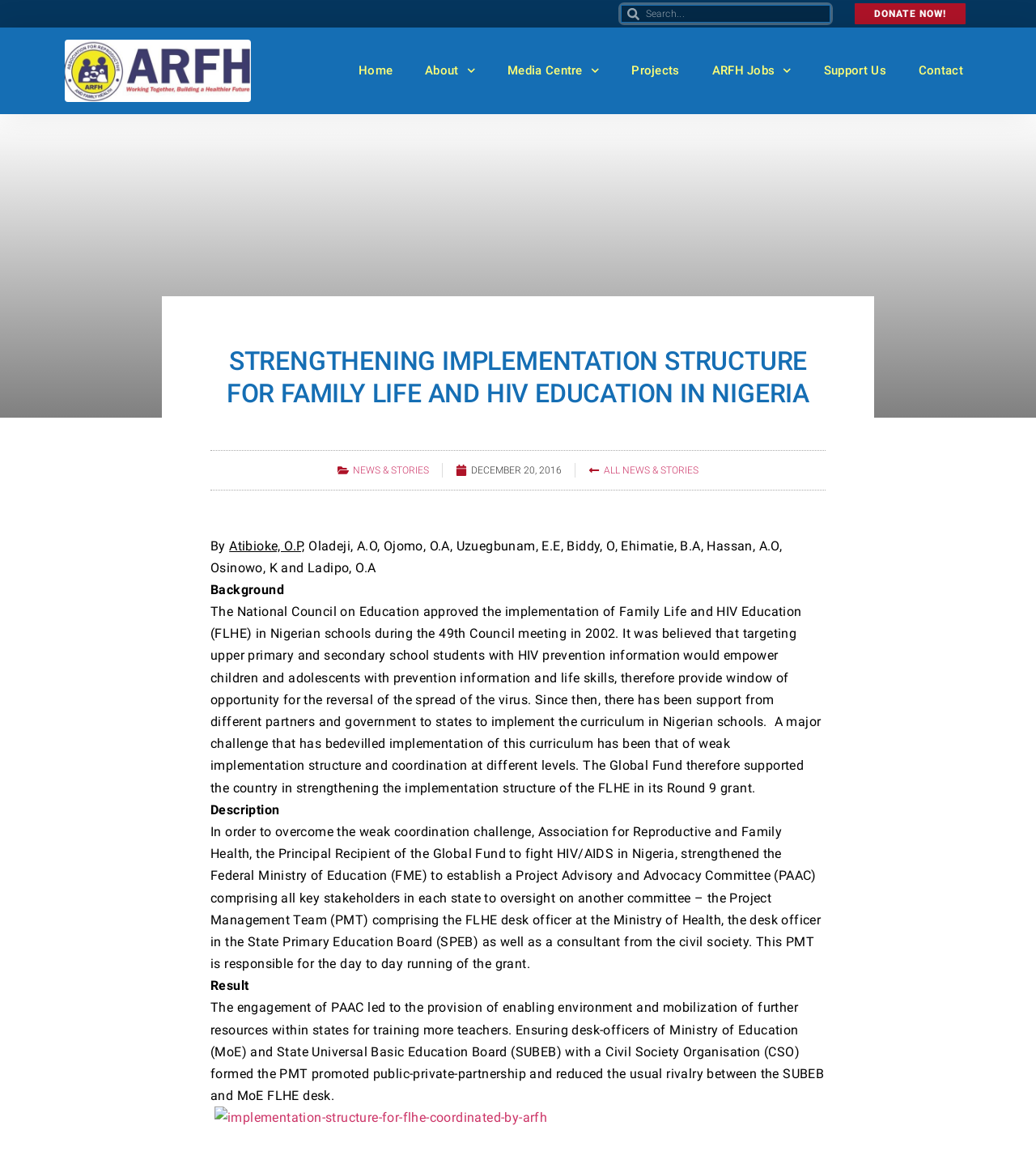Provide the bounding box coordinates for the UI element described in this sentence: "Home". The coordinates should be four float values between 0 and 1, i.e., [left, top, right, bottom].

[0.33, 0.045, 0.395, 0.078]